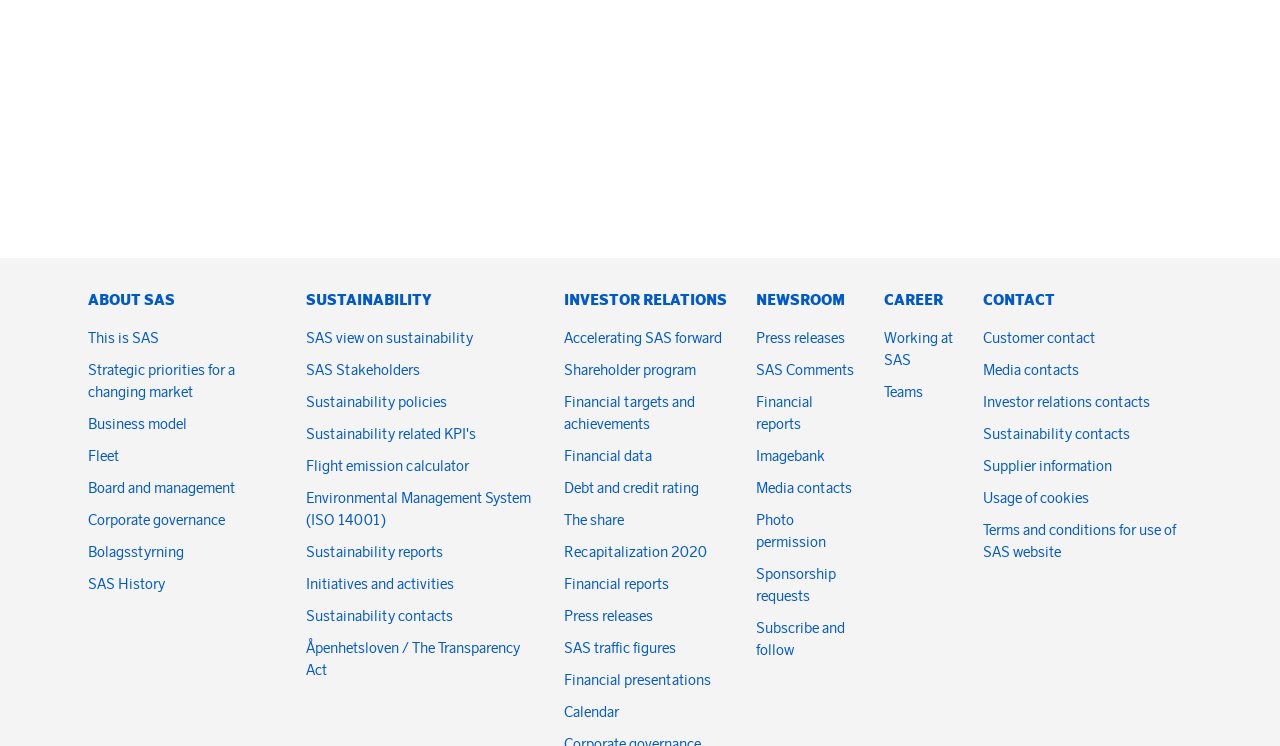Please determine the bounding box coordinates of the element's region to click in order to carry out the following instruction: "Explore SAS's investor relations". The coordinates should be four float numbers between 0 and 1, i.e., [left, top, right, bottom].

[0.441, 0.389, 0.572, 0.416]